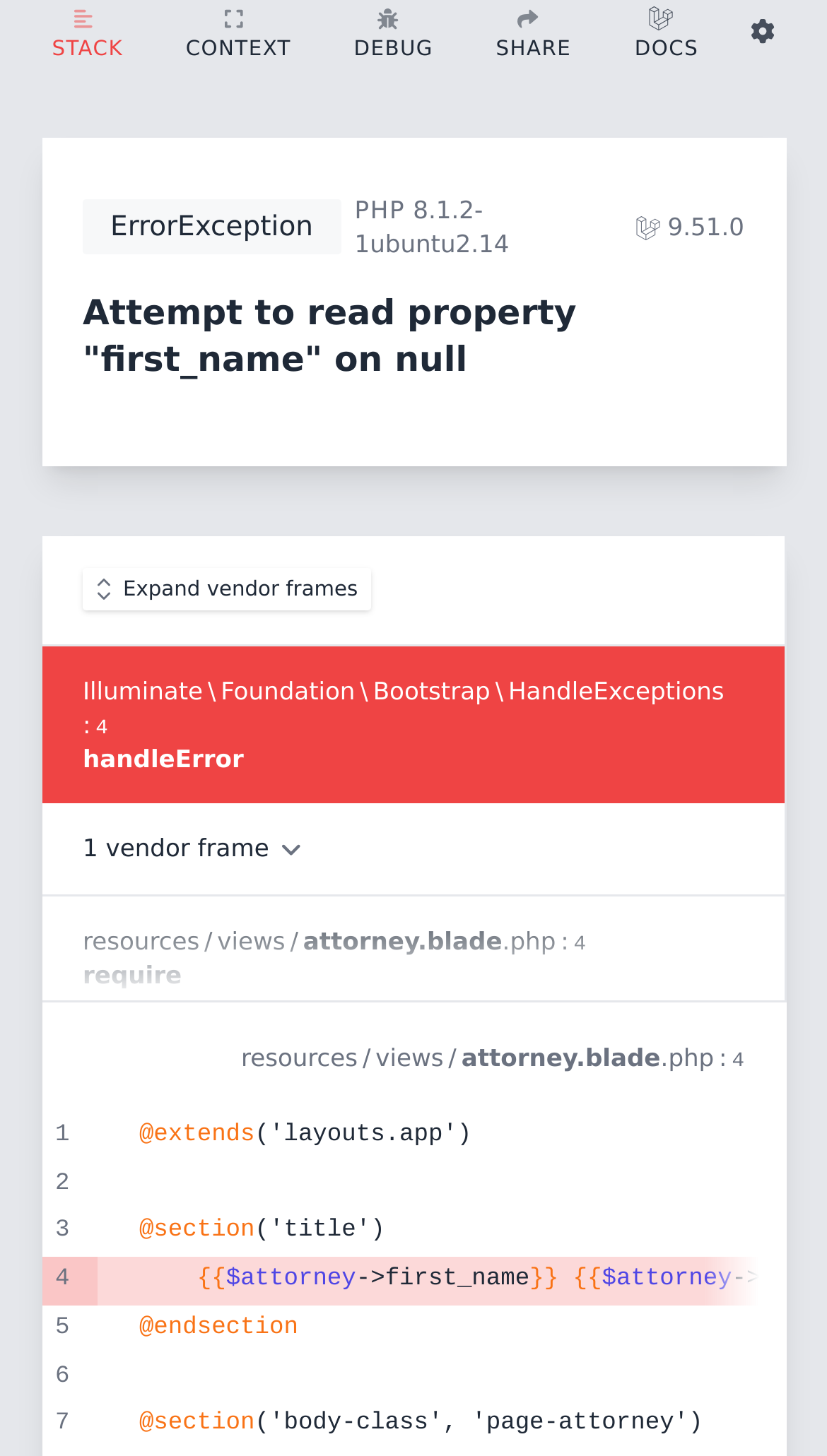What is the name of the theme?
Answer the question with as much detail as you can, using the image as a reference.

The theme name can be found in the settings section of the webpage, where there is a button labeled 'Auto'.